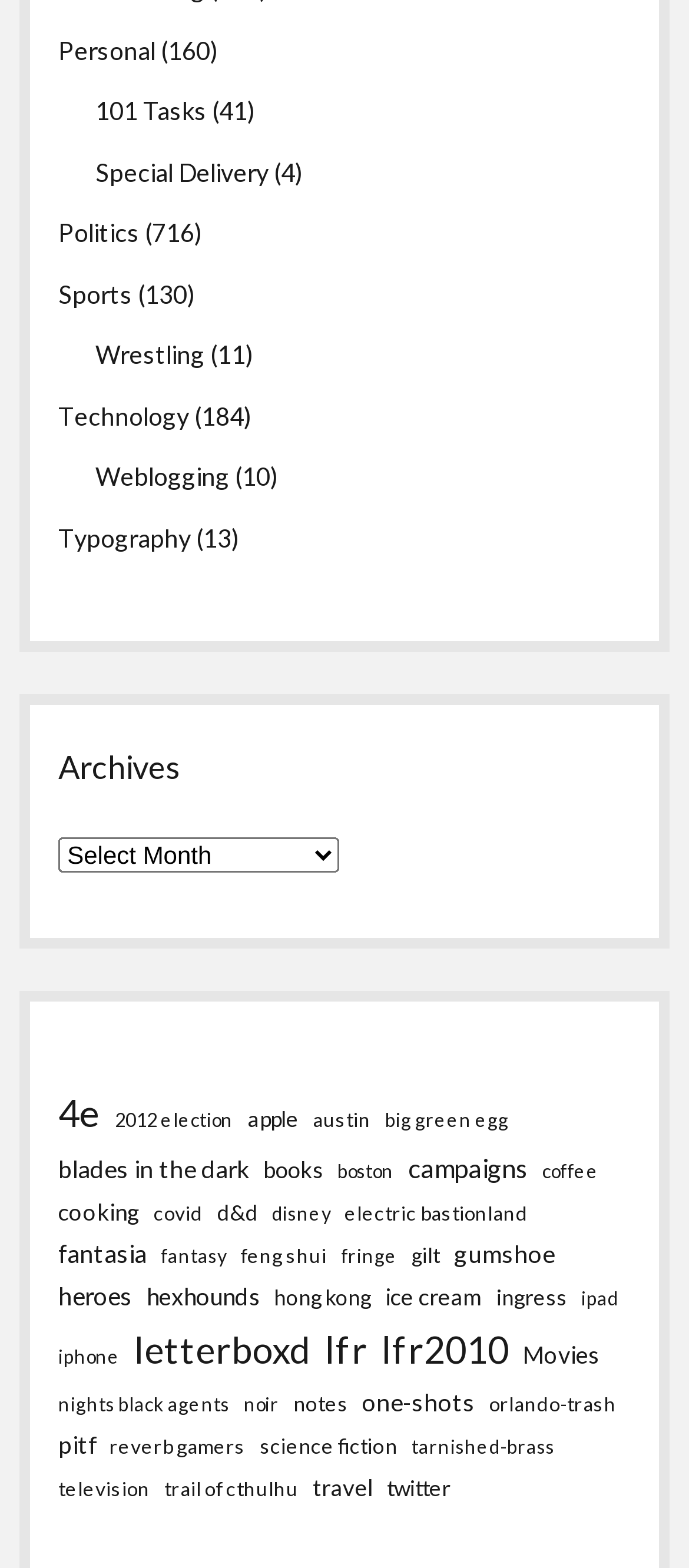Bounding box coordinates are to be given in the format (top-left x, top-left y, bottom-right x, bottom-right y). All values must be floating point numbers between 0 and 1. Provide the bounding box coordinate for the UI element described as: nights black agents

[0.085, 0.886, 0.334, 0.906]